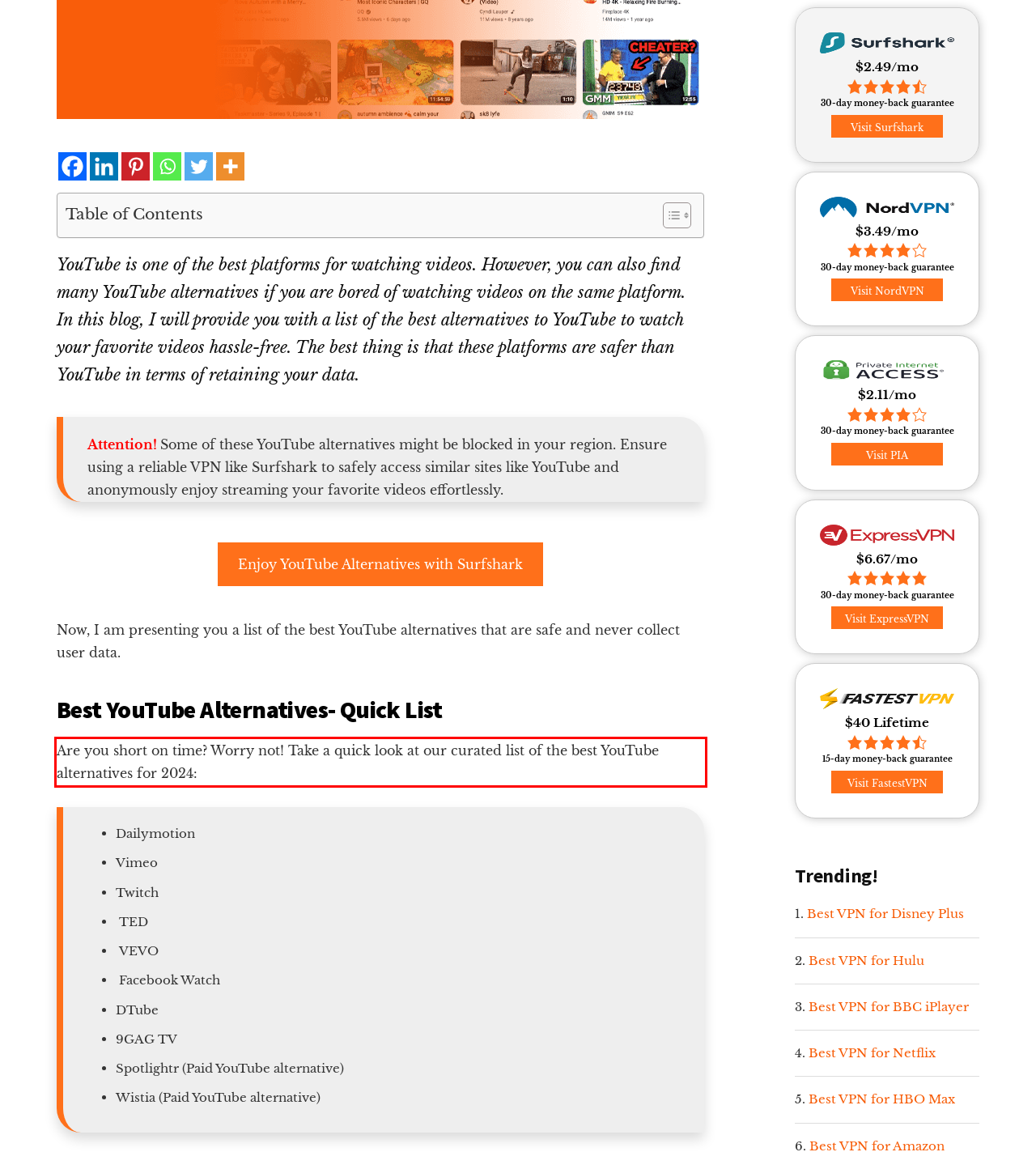Please perform OCR on the UI element surrounded by the red bounding box in the given webpage screenshot and extract its text content.

Are you short on time? Worry not! Take a quick look at our curated list of the best YouTube alternatives for 2024: